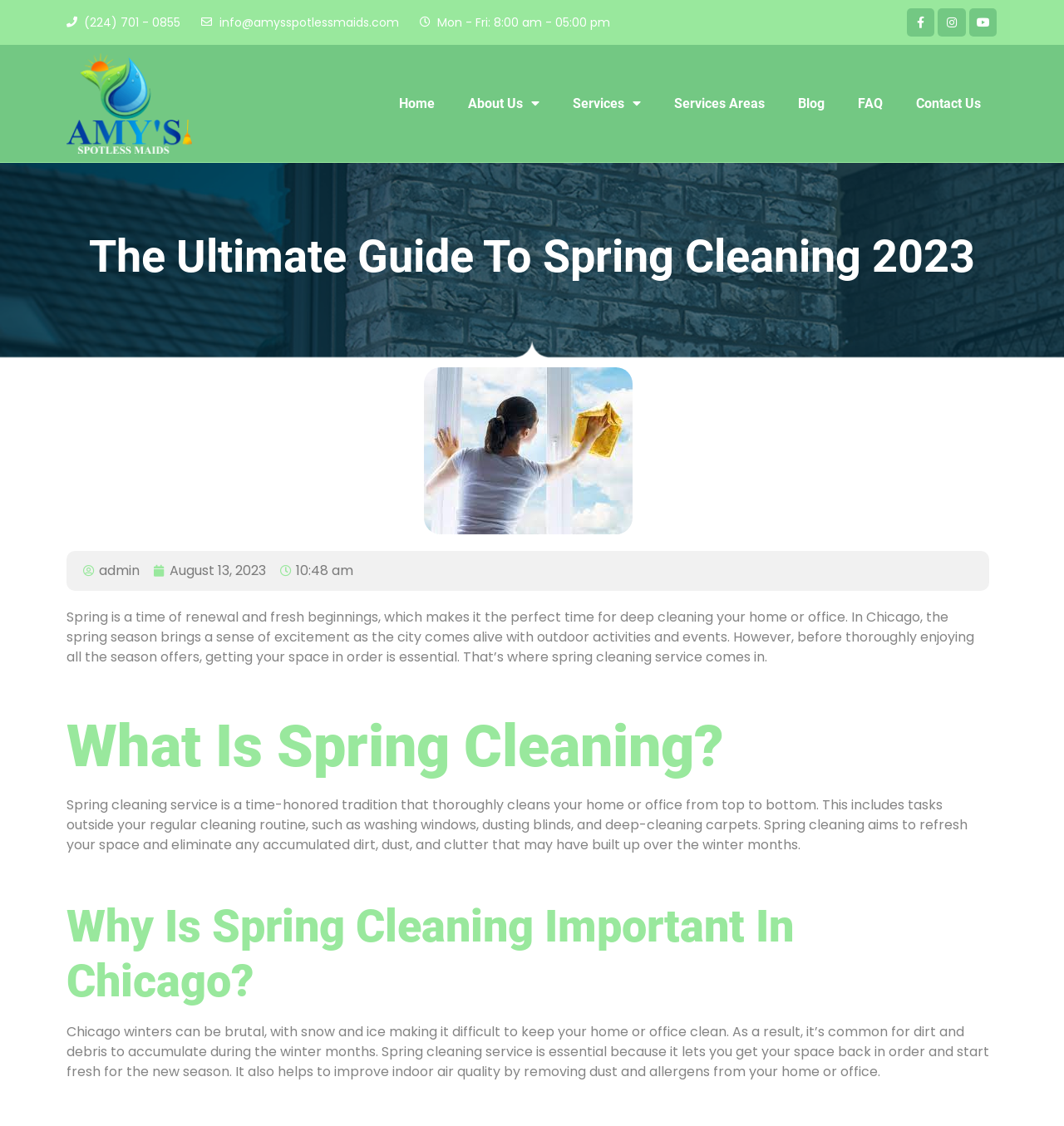Create a detailed description of the webpage's content and layout.

The webpage is about spring cleaning services, specifically in Chicago. At the top, there is a header section with contact information, including a phone number, email address, and business hours. Below this, there are social media links to Facebook, Instagram, and YouTube. 

To the right of the contact information, there is a navigation menu with links to different sections of the website, including Home, About Us, Services, Services Areas, Blog, FAQ, and Contact Us. 

The main content of the webpage starts with a heading that reads "The Ultimate Guide To Spring Cleaning 2023". Below this, there is an image related to spring cleaning services. 

The text content begins with a brief introduction to spring cleaning, explaining that it's a time of renewal and fresh beginnings, and that it's essential to get your space in order before enjoying the season. 

The webpage then dives deeper into the topic, with sections titled "What Is Spring Cleaning?" and "Why Is Spring Cleaning Important In Chicago?". These sections provide more detailed information about the spring cleaning process and its importance in Chicago, where winters can be harsh and accumulate dirt and debris.